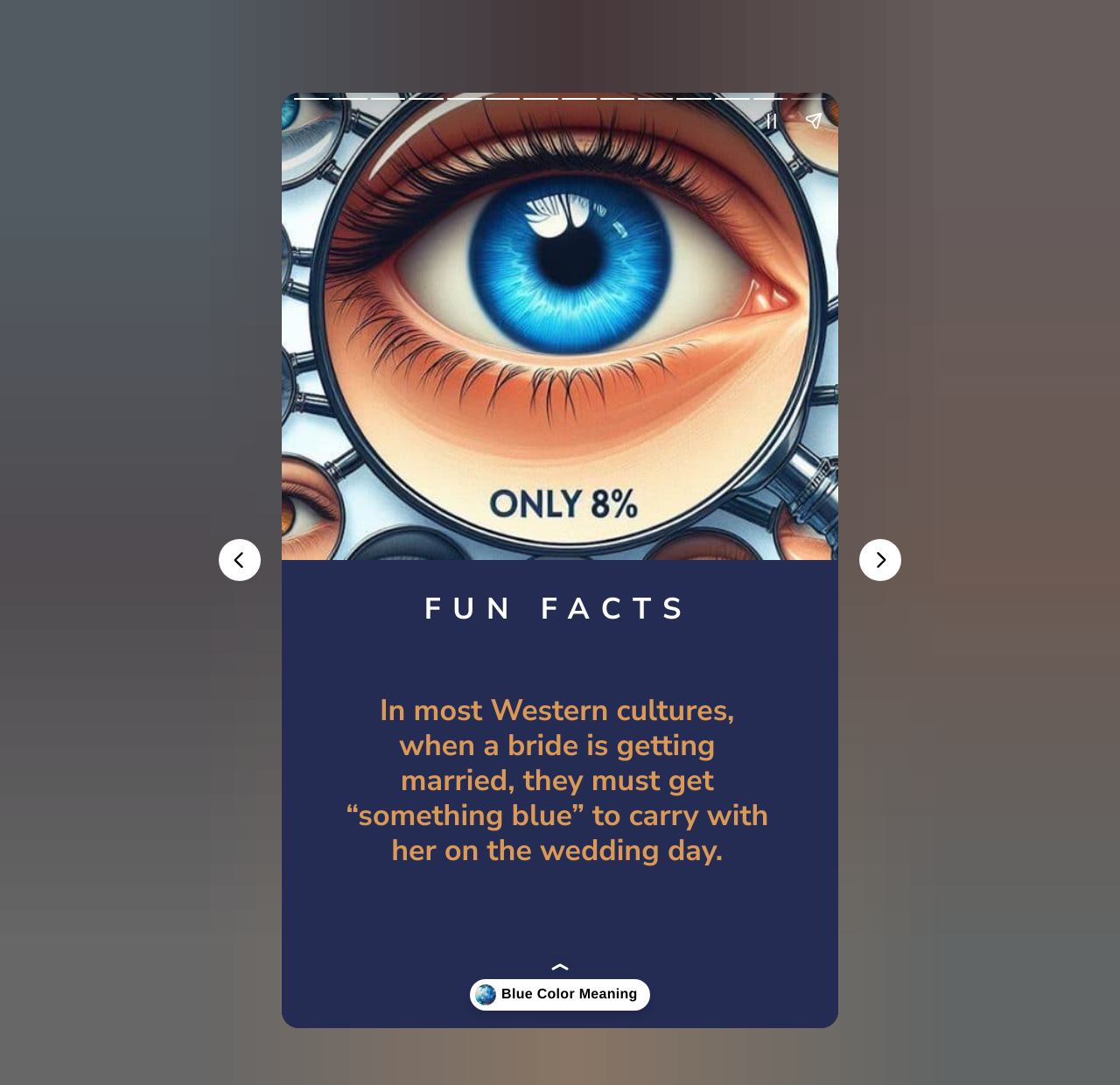Can you determine the main header of this webpage?

The Blue Color Meaning